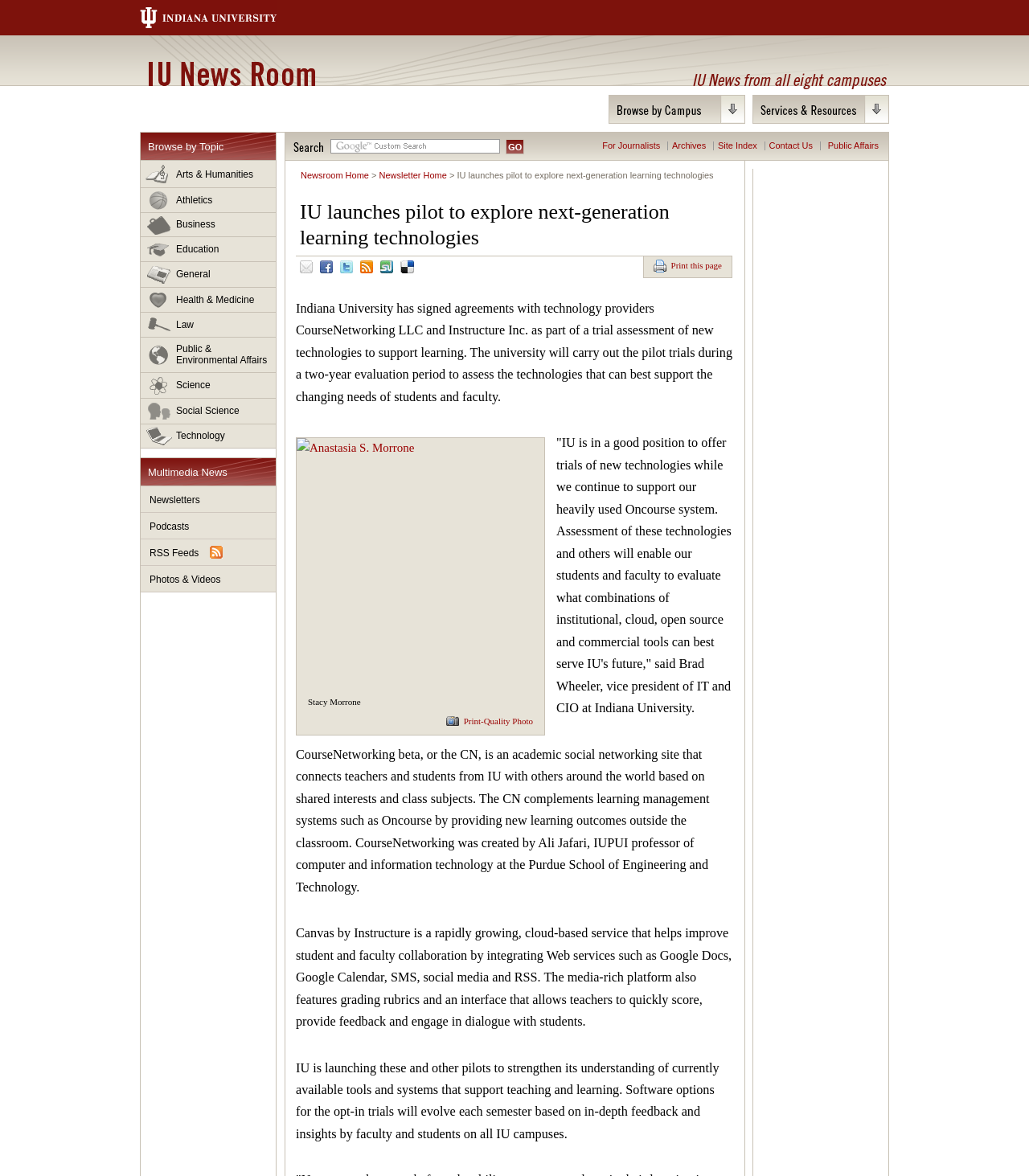Identify the bounding box of the UI component described as: "Public & Environmental Affairs".

[0.137, 0.287, 0.268, 0.317]